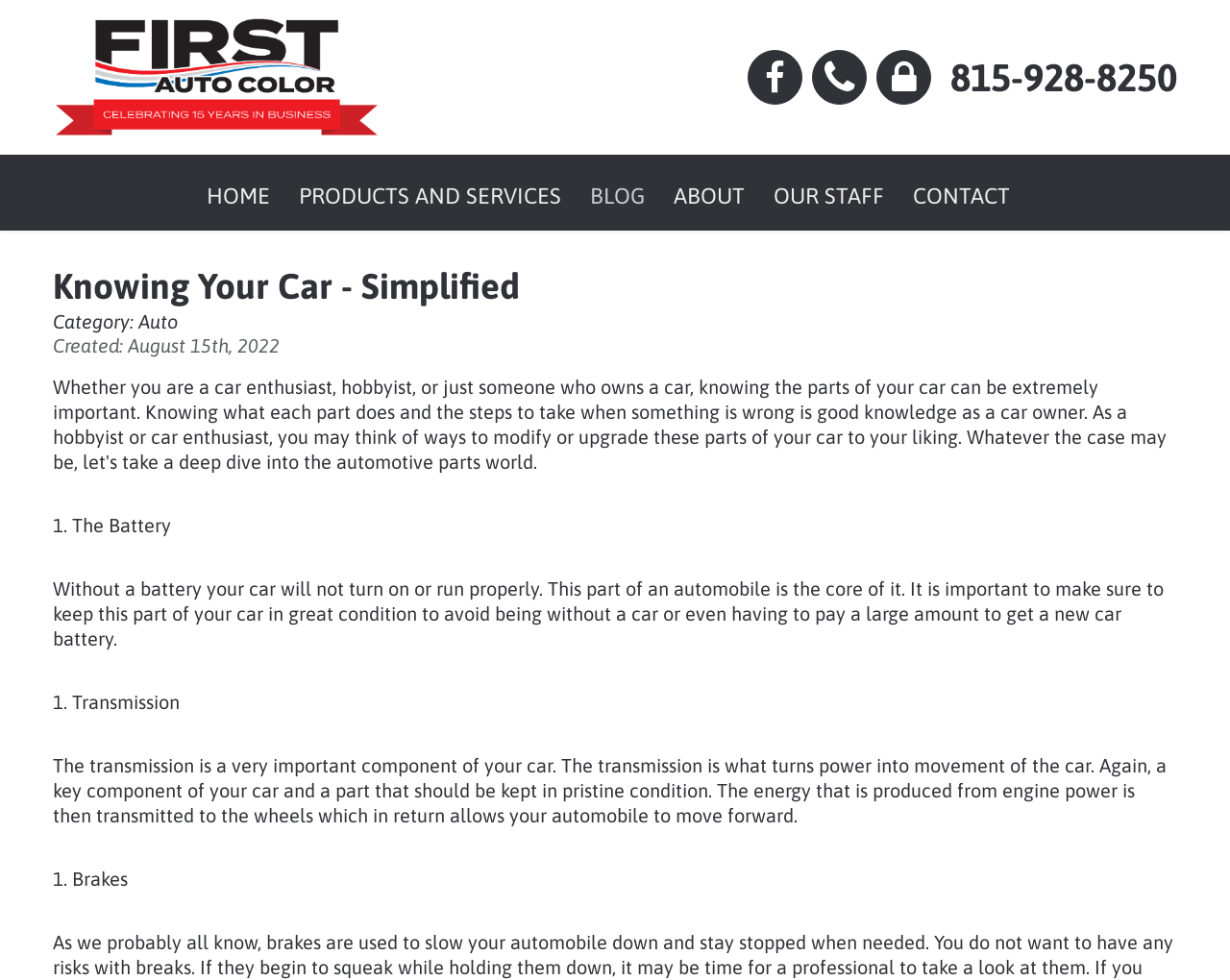What is the category of the current article?
Using the visual information, answer the question in a single word or phrase.

Auto